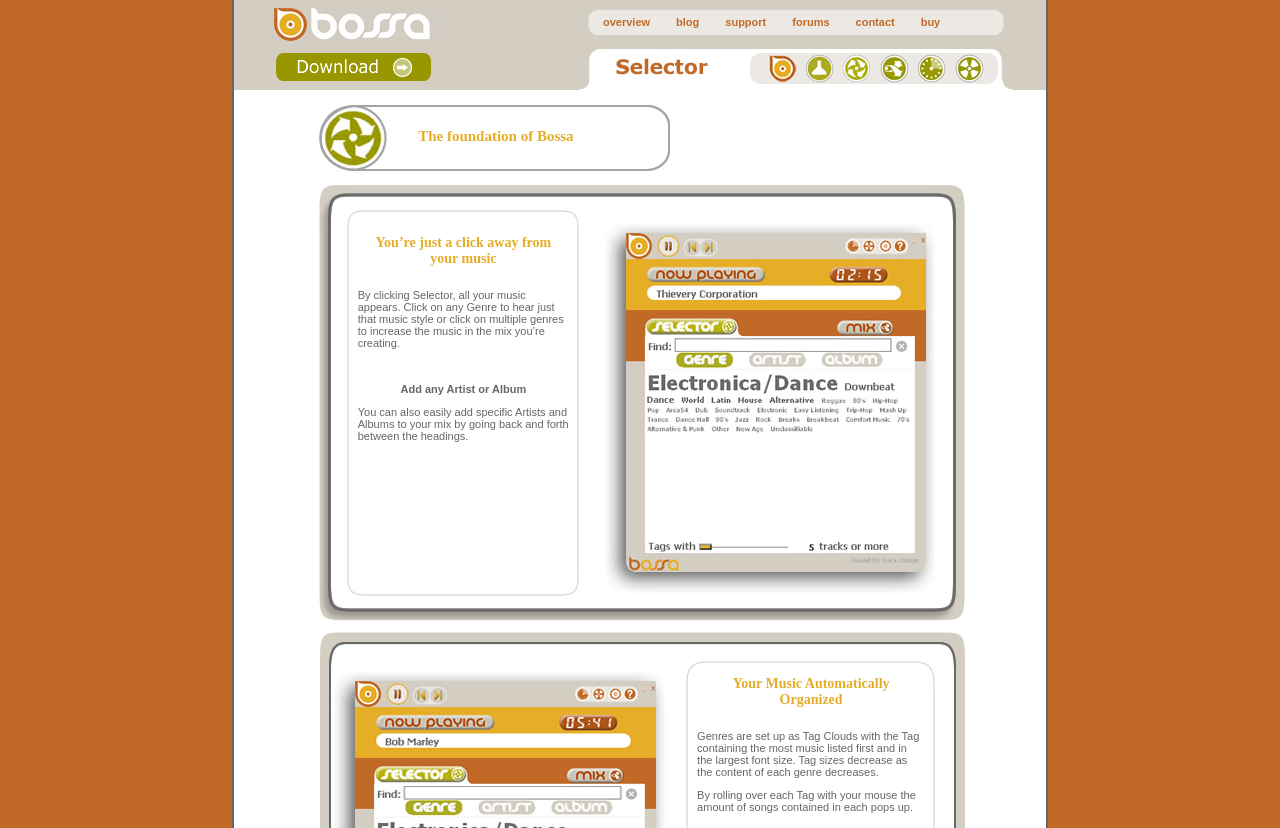Provide a brief response to the question below using one word or phrase:
What is the purpose of the 'Selector' feature?

To select music